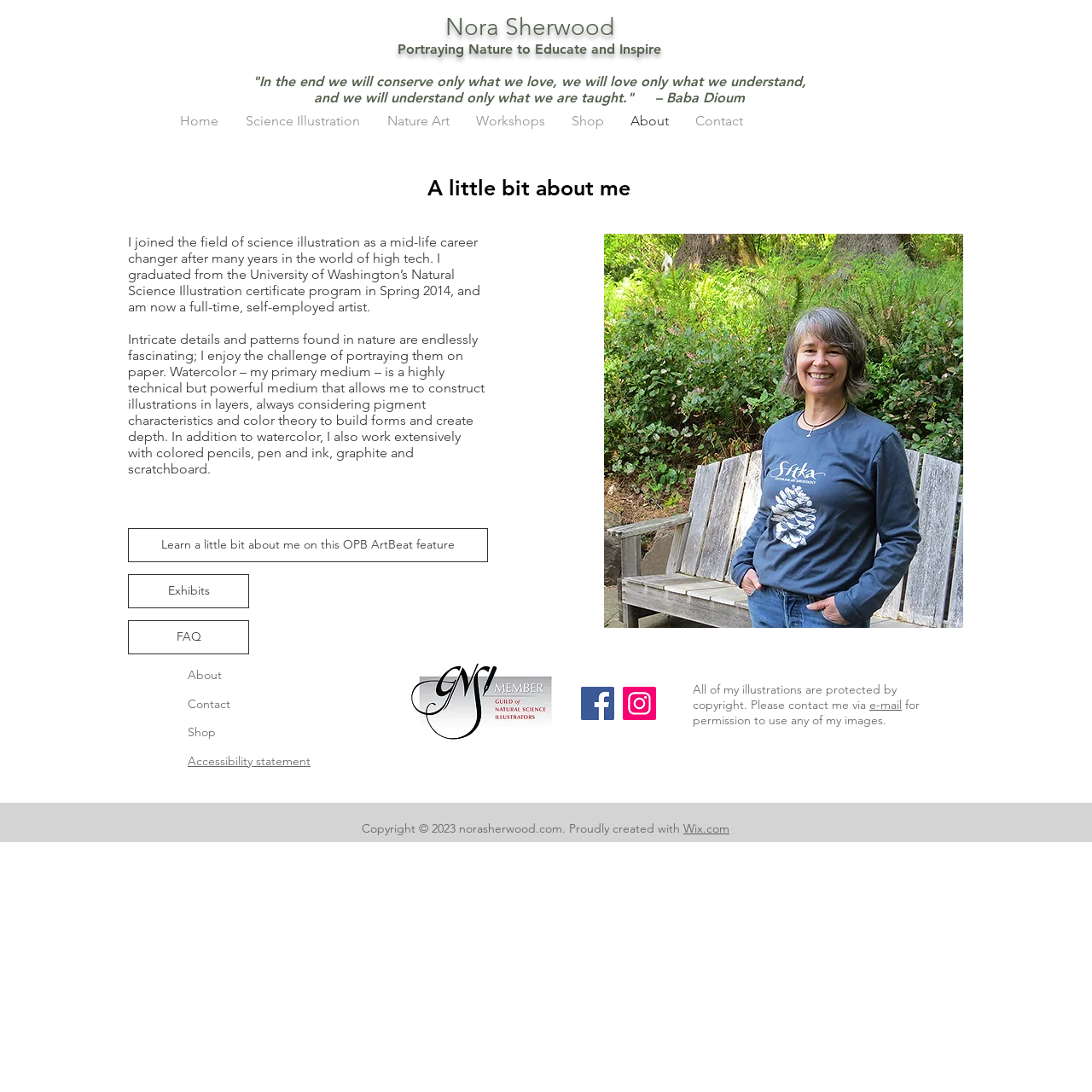What is the quote mentioned on the webpage?
Using the image as a reference, answer the question in detail.

The webpage features a quote by Baba Dioum, which says 'In the end we will conserve only what we love, we will love only what we understand, and we will understand only what we are taught.' This quote is mentioned in the heading section of the webpage.